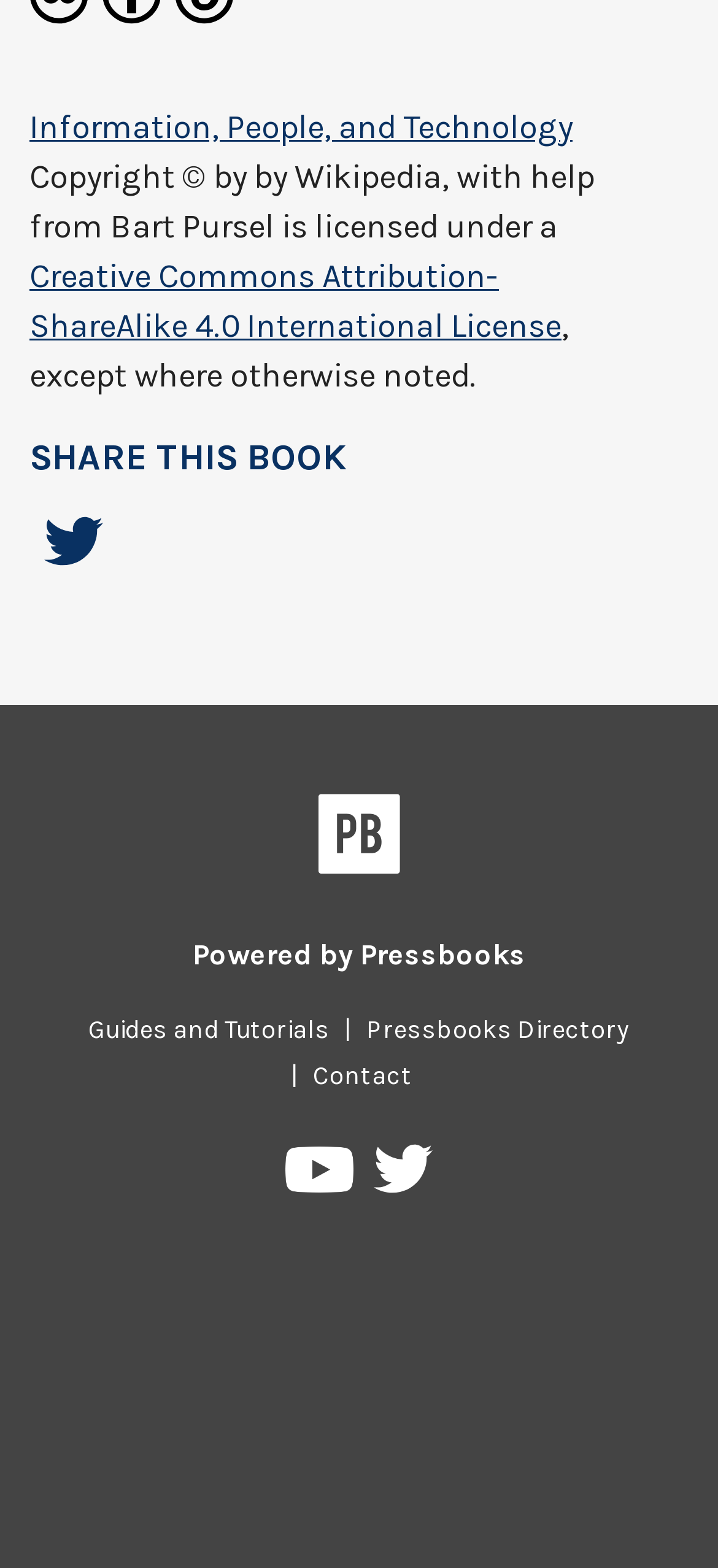Answer the question in a single word or phrase:
What is the name of the book sharing platform?

Pressbooks